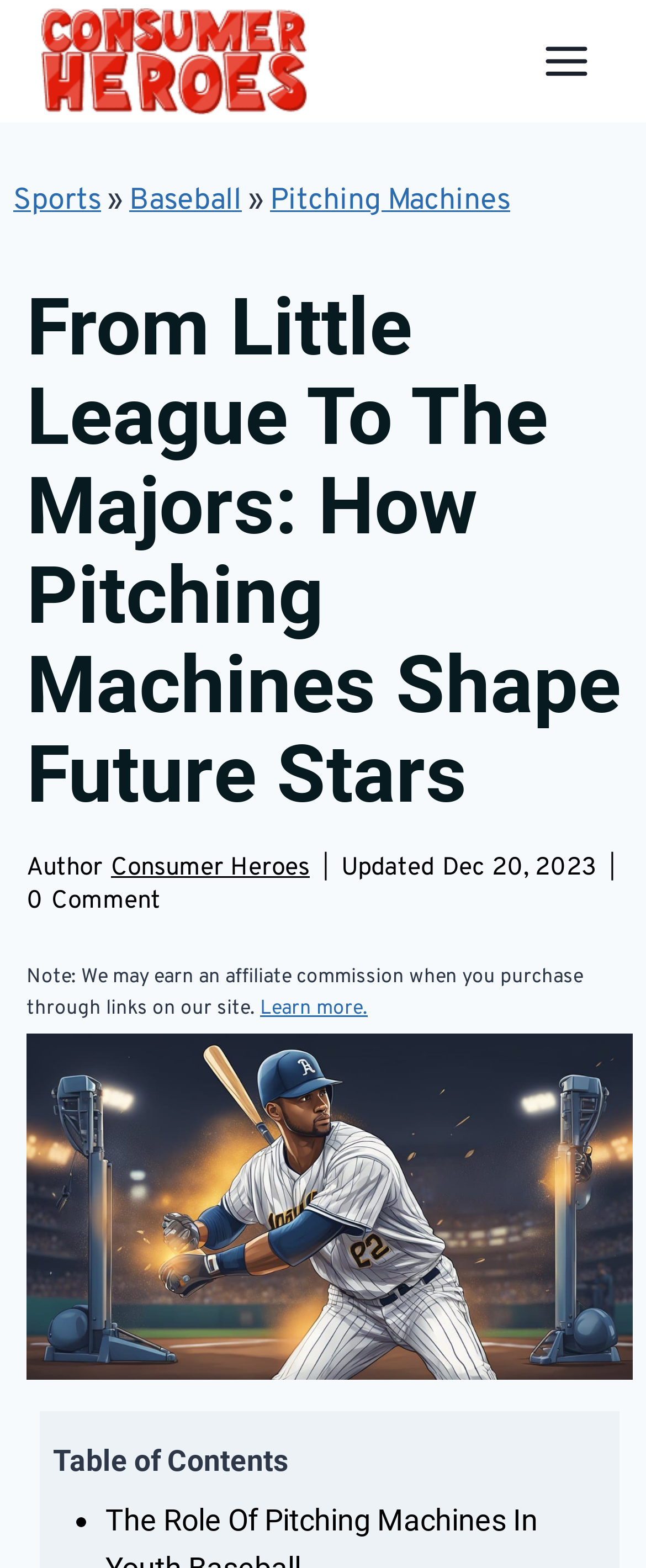What is the main heading displayed on the webpage? Please provide the text.

From Little League To The Majors: How Pitching Machines Shape Future Stars